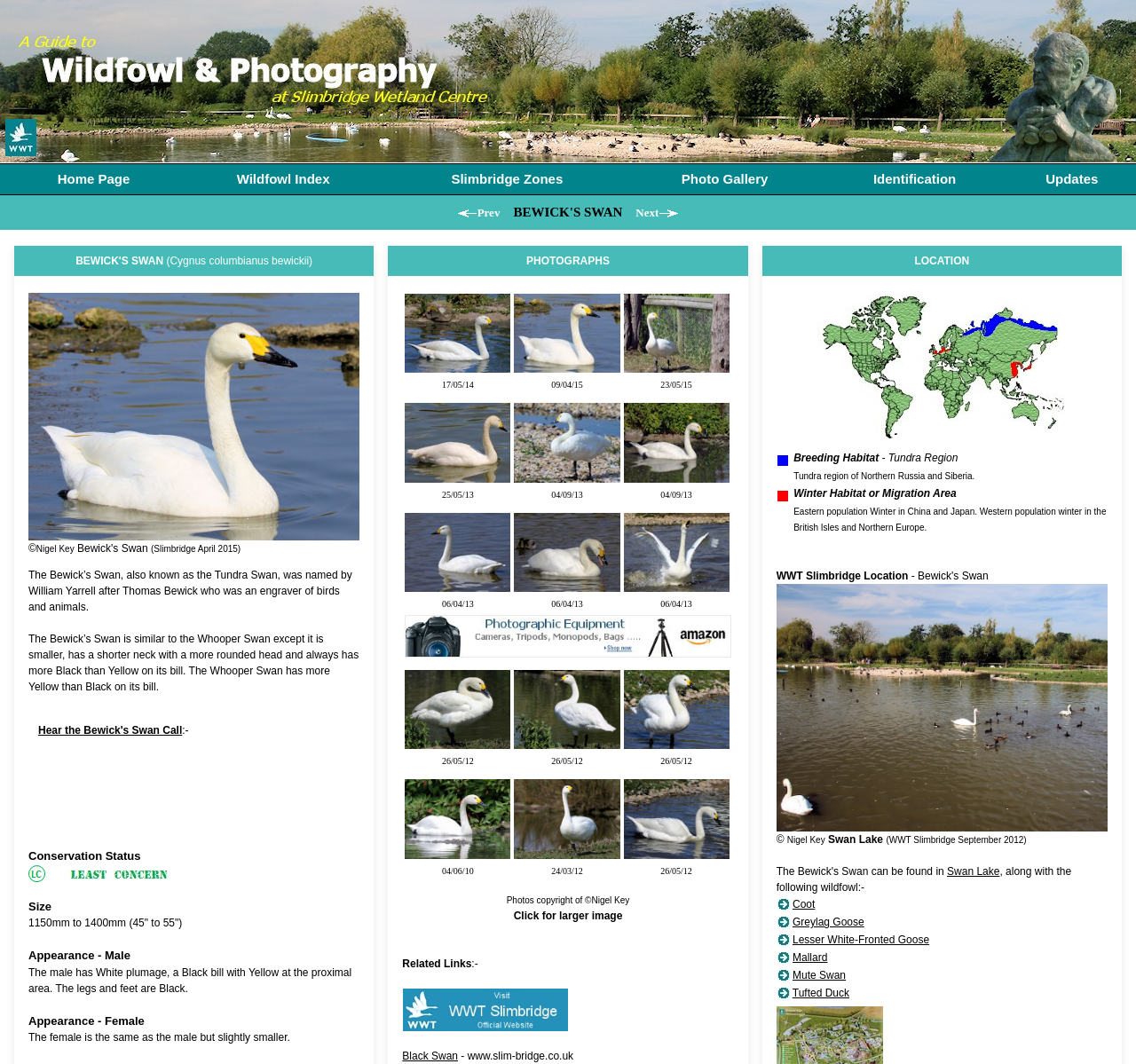Provide the bounding box coordinates of the HTML element described by the text: "history". The coordinates should be in the format [left, top, right, bottom] with values between 0 and 1.

None